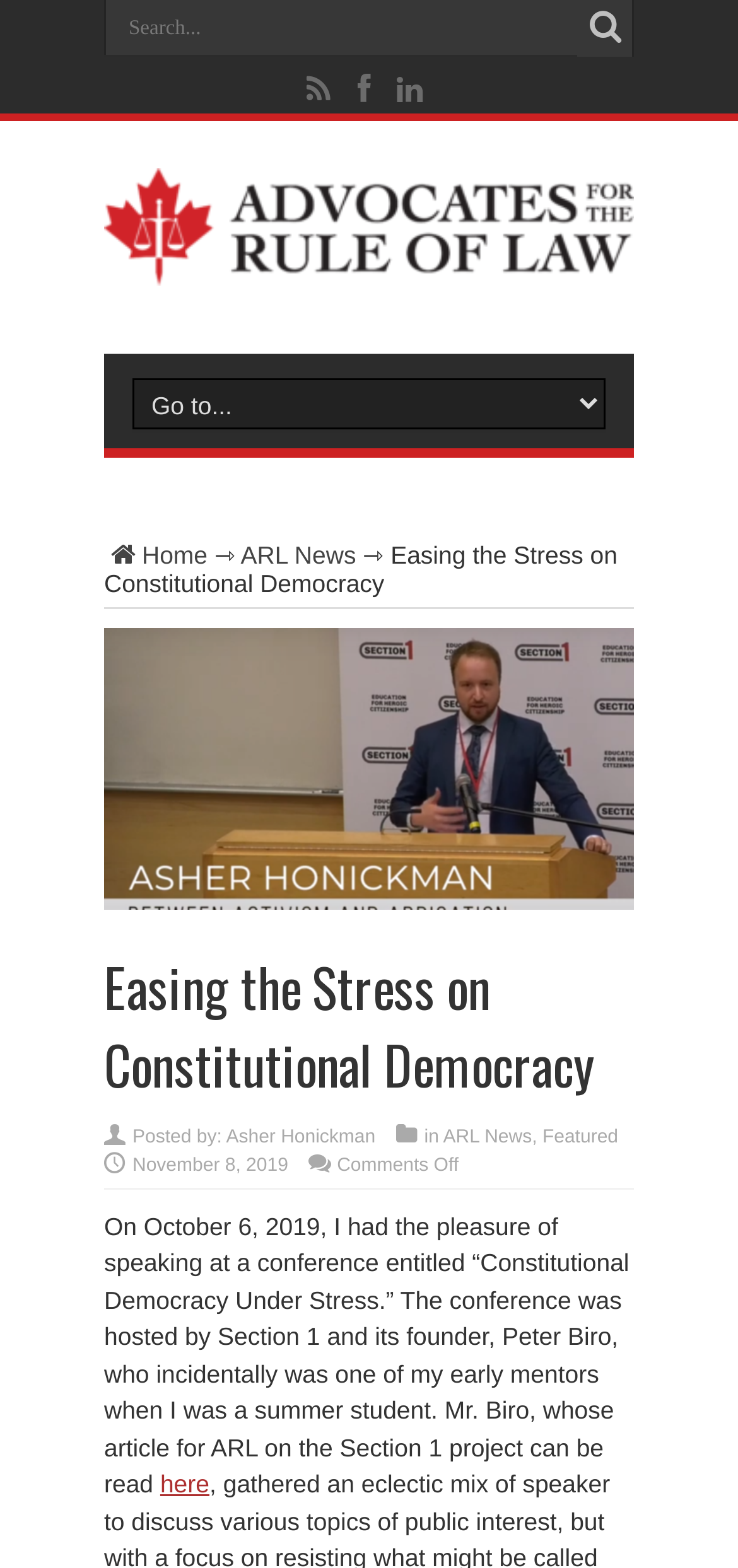Identify the bounding box coordinates necessary to click and complete the given instruction: "Click on the link to read more about the Section 1 project".

[0.217, 0.937, 0.284, 0.955]